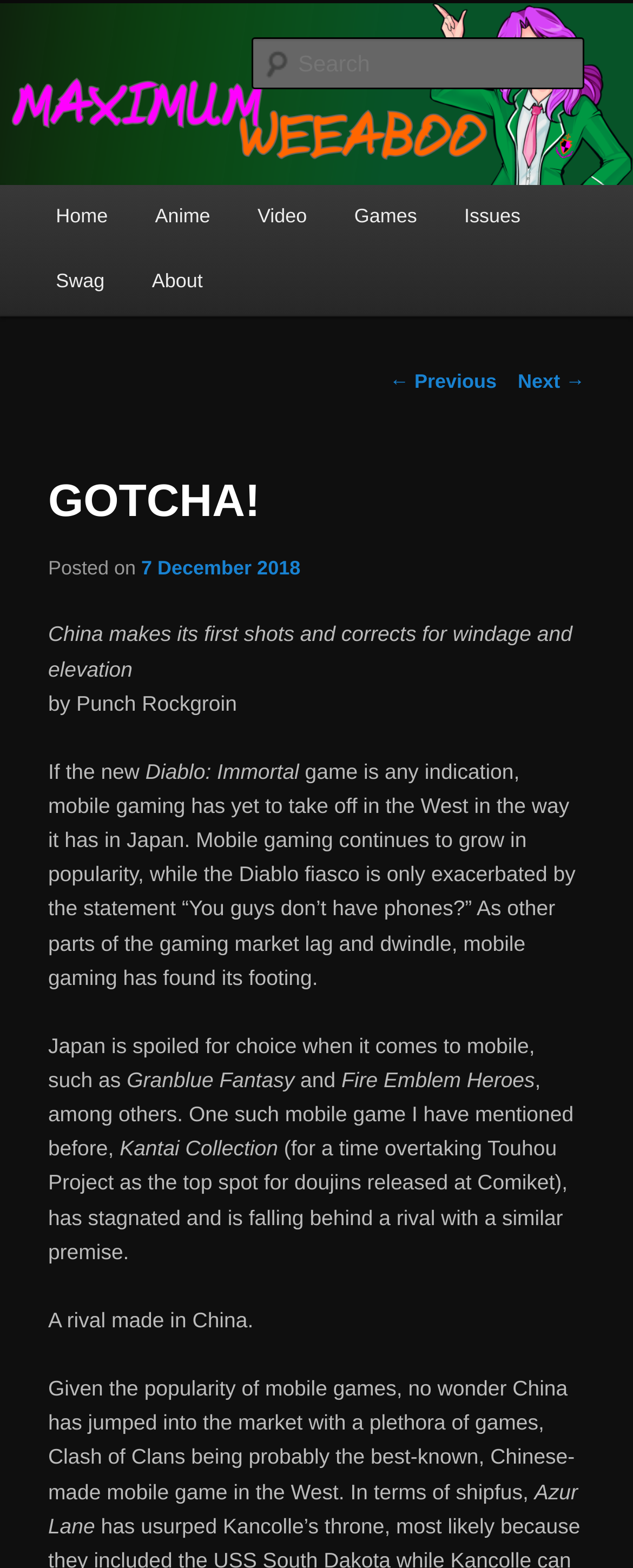Extract the bounding box coordinates of the UI element described by: "7 December 2018". The coordinates should include four float numbers ranging from 0 to 1, e.g., [left, top, right, bottom].

[0.223, 0.355, 0.475, 0.37]